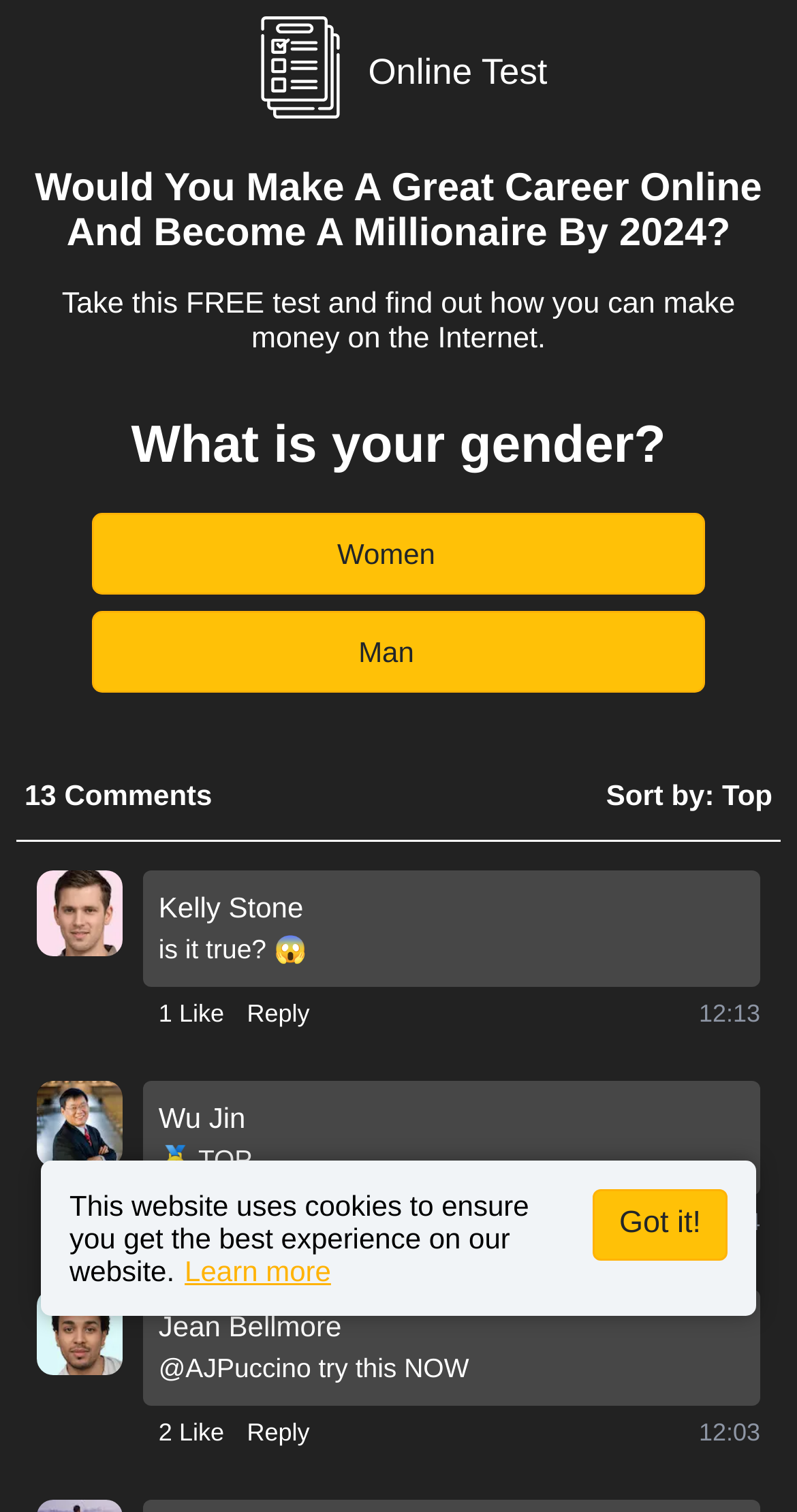Given the element description, predict the bounding box coordinates in the format (top-left x, top-left y, bottom-right x, bottom-right y), using floating point numbers between 0 and 1: Women

[0.115, 0.339, 0.885, 0.393]